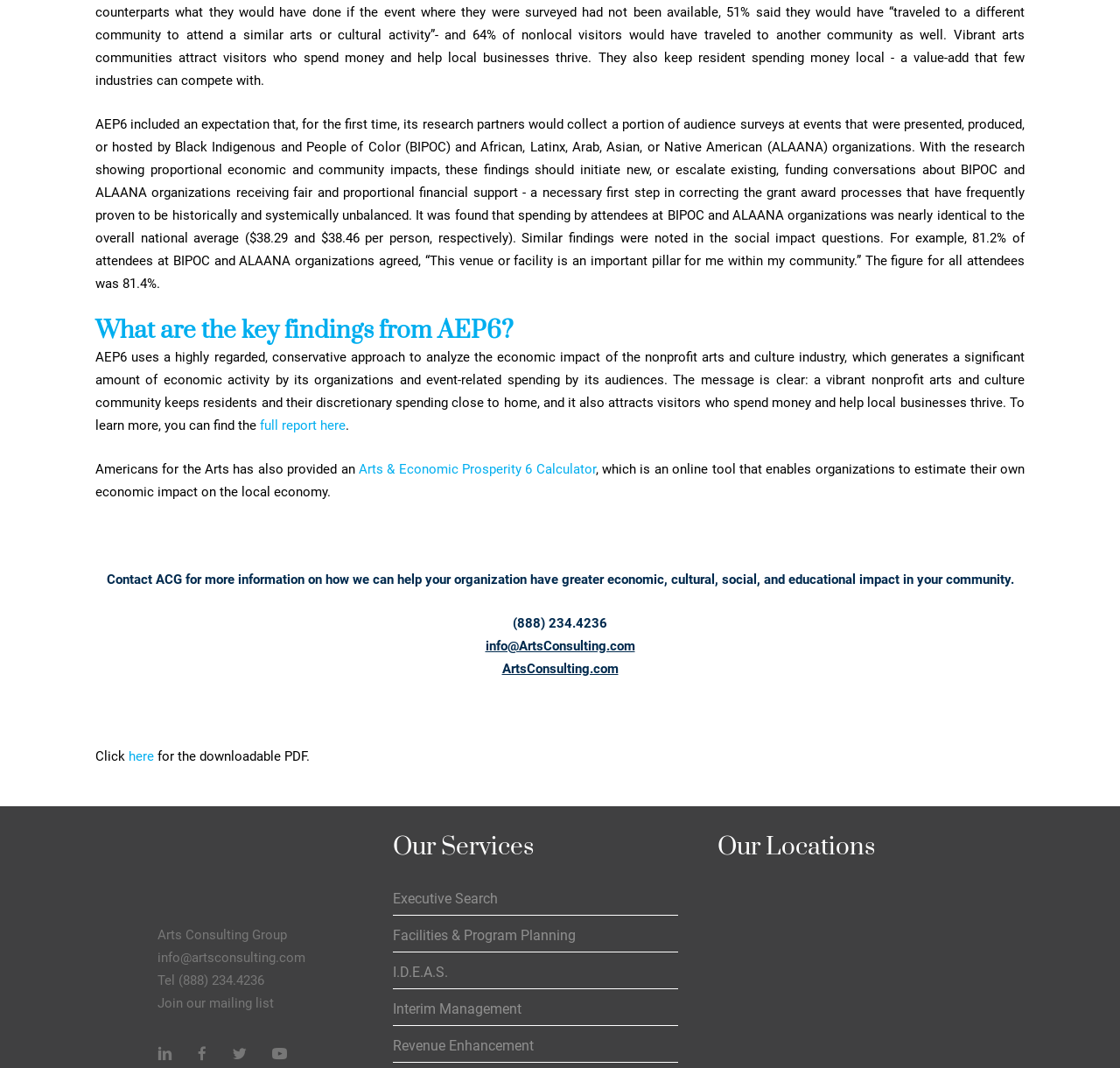Please determine the bounding box coordinates, formatted as (top-left x, top-left y, bottom-right x, bottom-right y), with all values as floating point numbers between 0 and 1. Identify the bounding box of the region described as: info@ArtsConsulting.com

[0.433, 0.597, 0.567, 0.612]